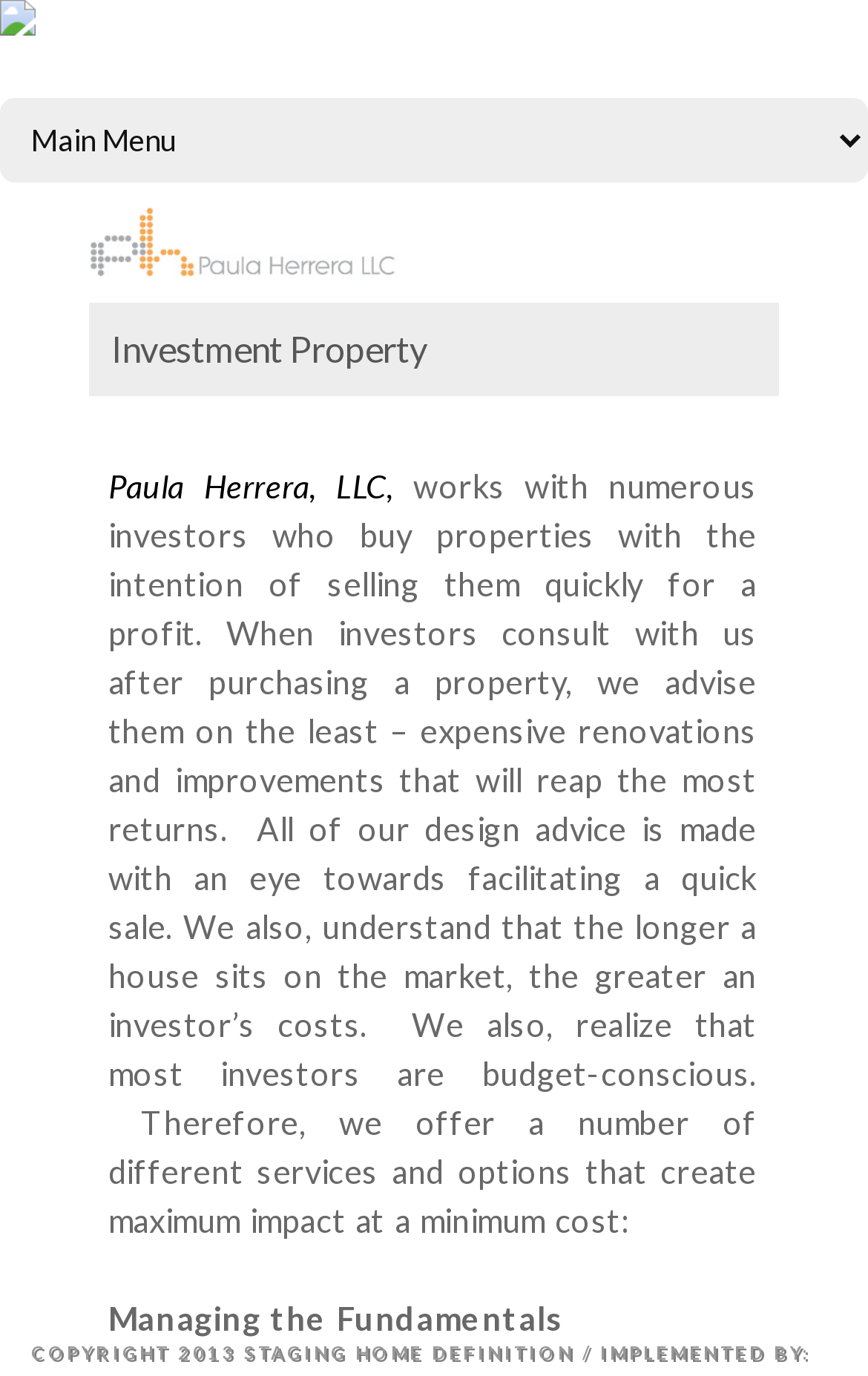What is the goal of the design advice provided?
Please answer the question with as much detail and depth as you can.

According to the text, the design advice is made with an eye towards facilitating a quick sale, which means that the goal is to help investors sell their properties quickly.